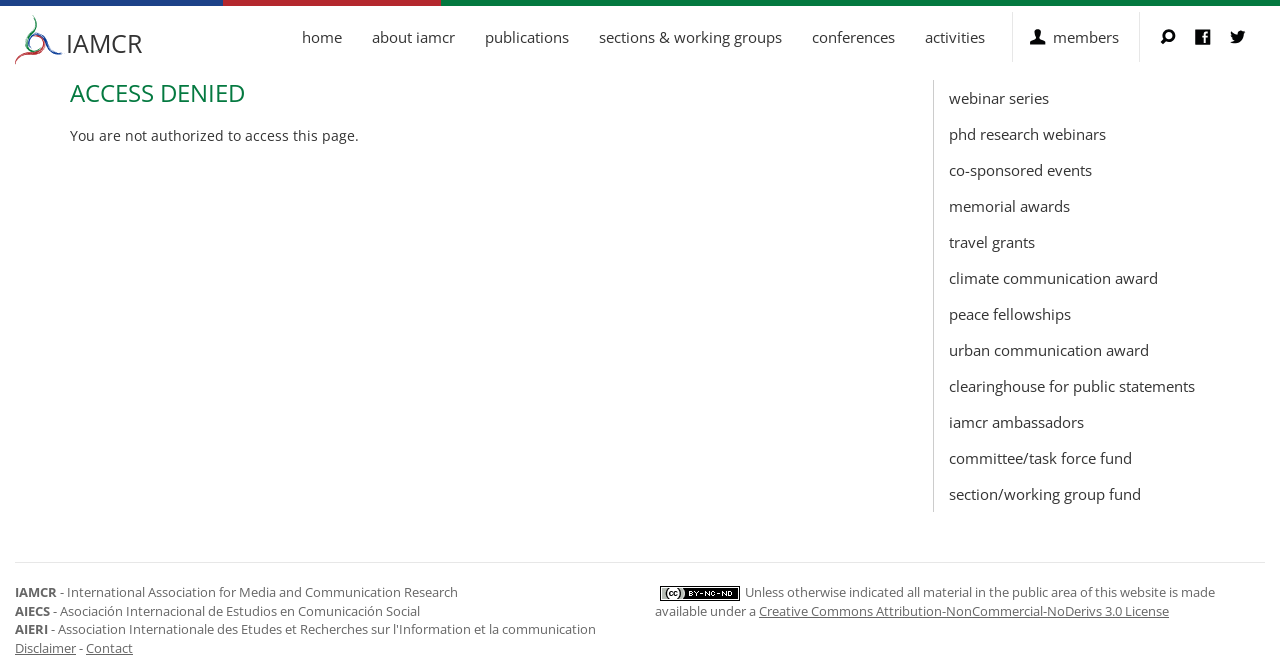Please provide a one-word or short phrase answer to the question:
What type of events are listed under 'Activities'?

Webinars and awards